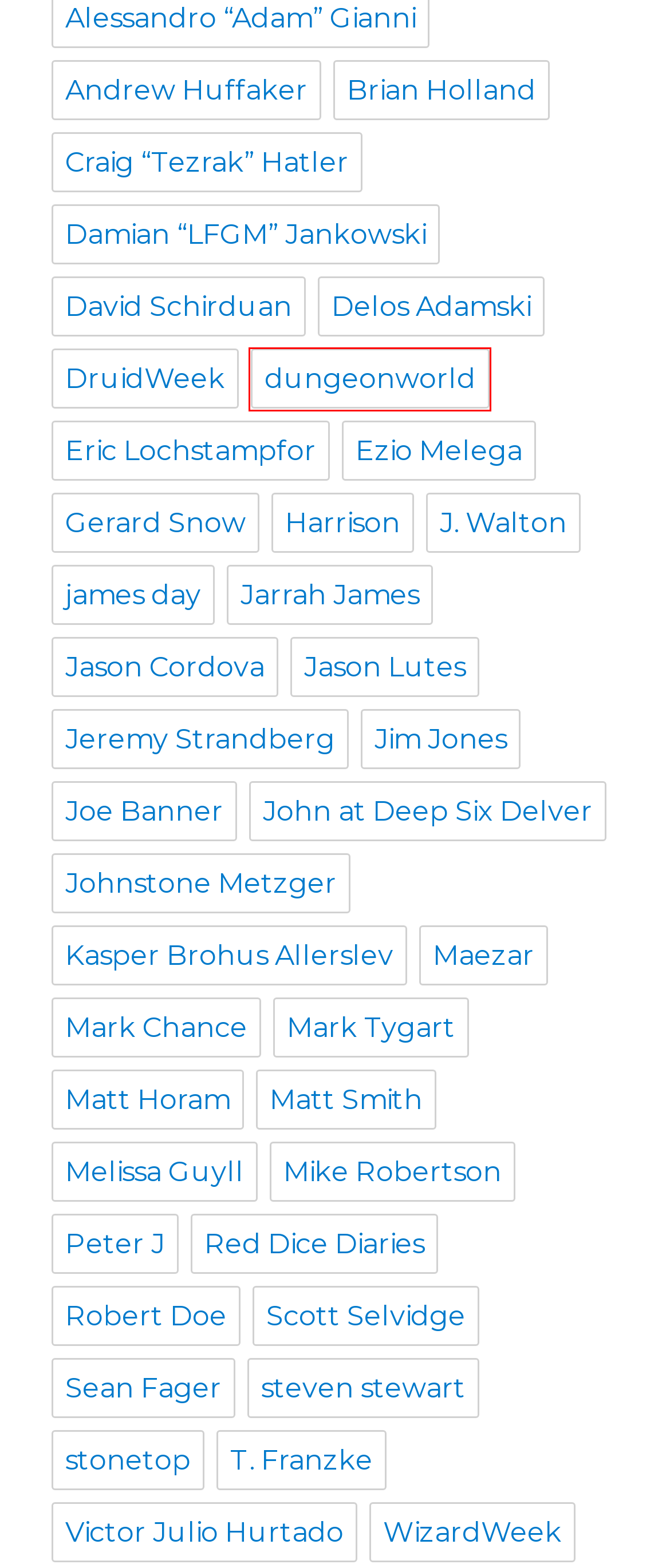You have a screenshot of a webpage with a red bounding box around an element. Identify the webpage description that best fits the new page that appears after clicking the selected element in the red bounding box. Here are the candidates:
A. Matt Smith – Dungeon World Tavern G+ Archives
B. Scott Selvidge – Dungeon World Tavern G+ Archives
C. Red Dice Diaries – Dungeon World Tavern G+ Archives
D. Matt Horam – Dungeon World Tavern G+ Archives
E. dungeonworld – Dungeon World Tavern G+ Archives
F. John at Deep Six Delver – Dungeon World Tavern G+ Archives
G. Robert Doe – Dungeon World Tavern G+ Archives
H. Peter J – Dungeon World Tavern G+ Archives

E